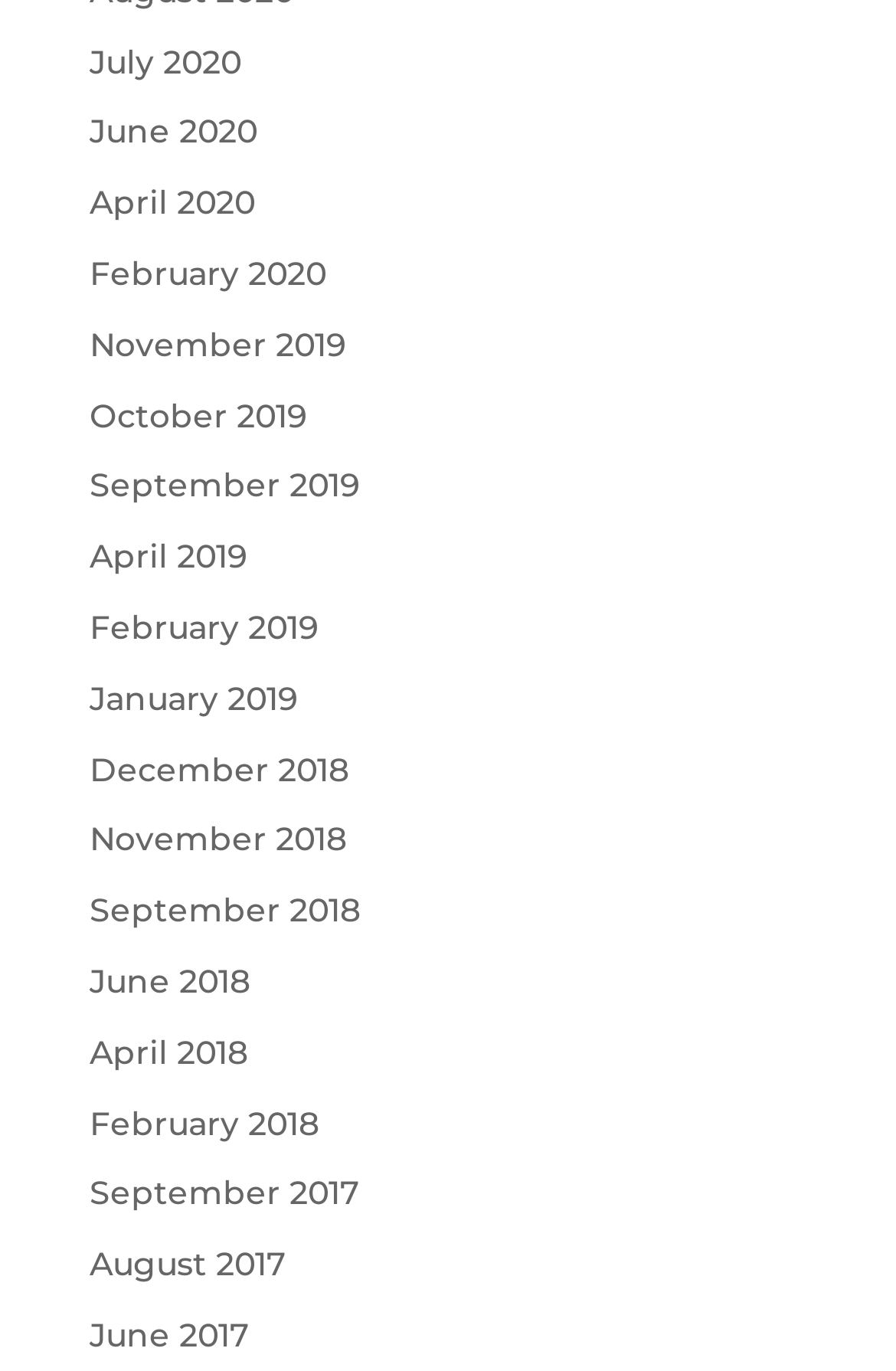Answer the question briefly using a single word or phrase: 
What is the latest month available on this webpage?

July 2020